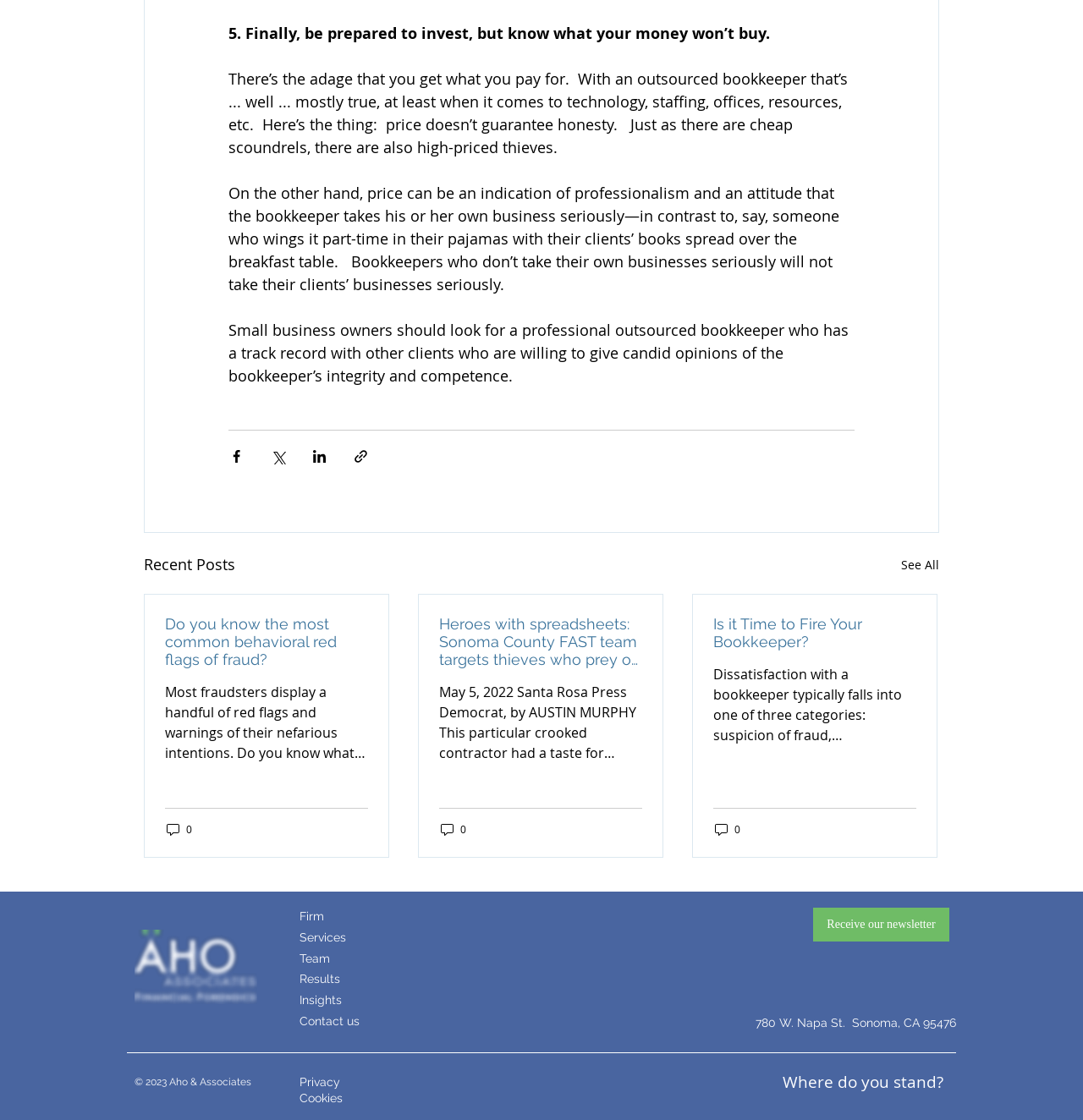Please determine the bounding box coordinates for the element that should be clicked to follow these instructions: "View the 'Insights' page".

[0.277, 0.885, 0.316, 0.9]